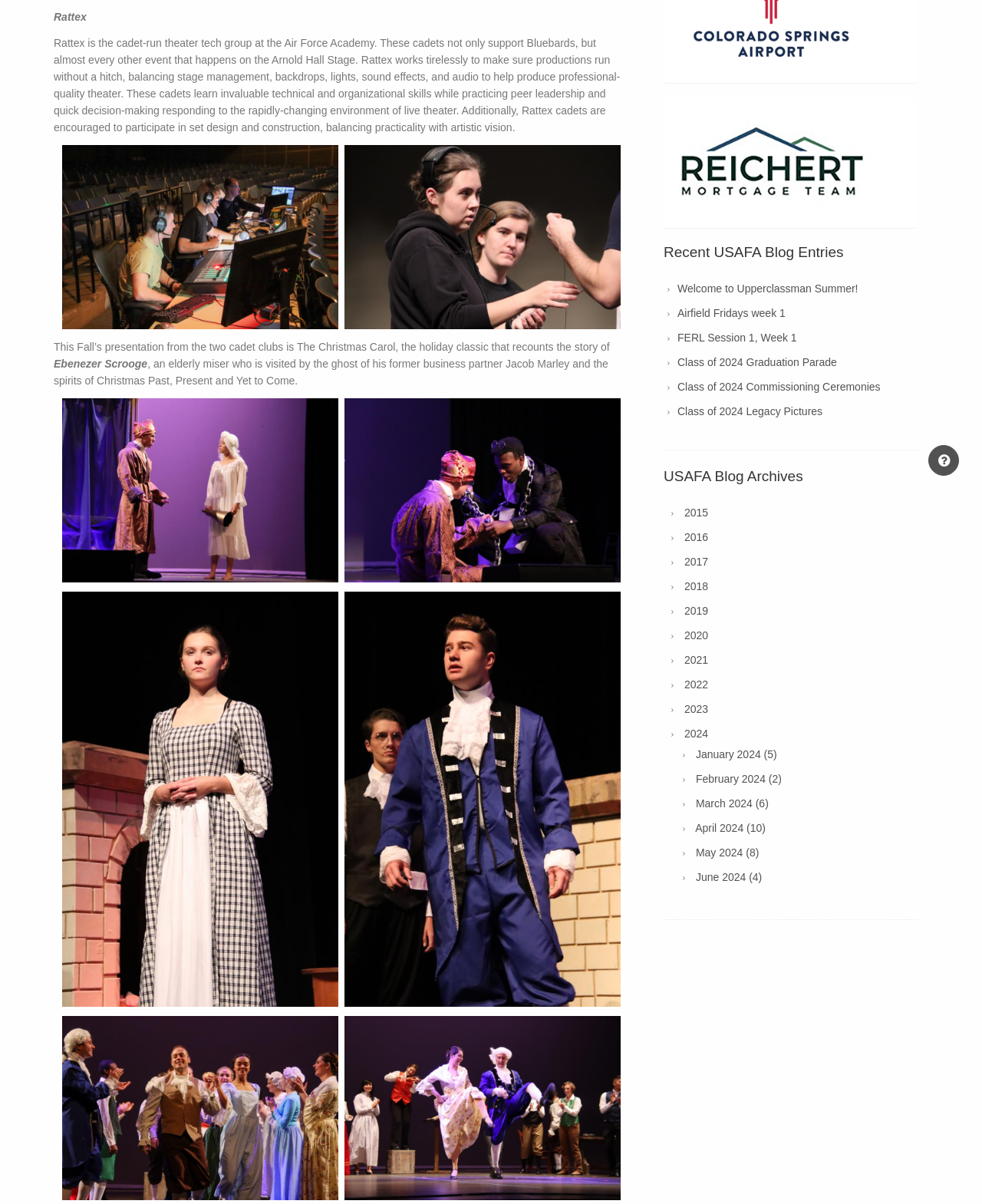Identify the bounding box of the UI element described as follows: "parent_node: General". Provide the coordinates as four float numbers in the range of 0 to 1 [left, top, right, bottom].

None